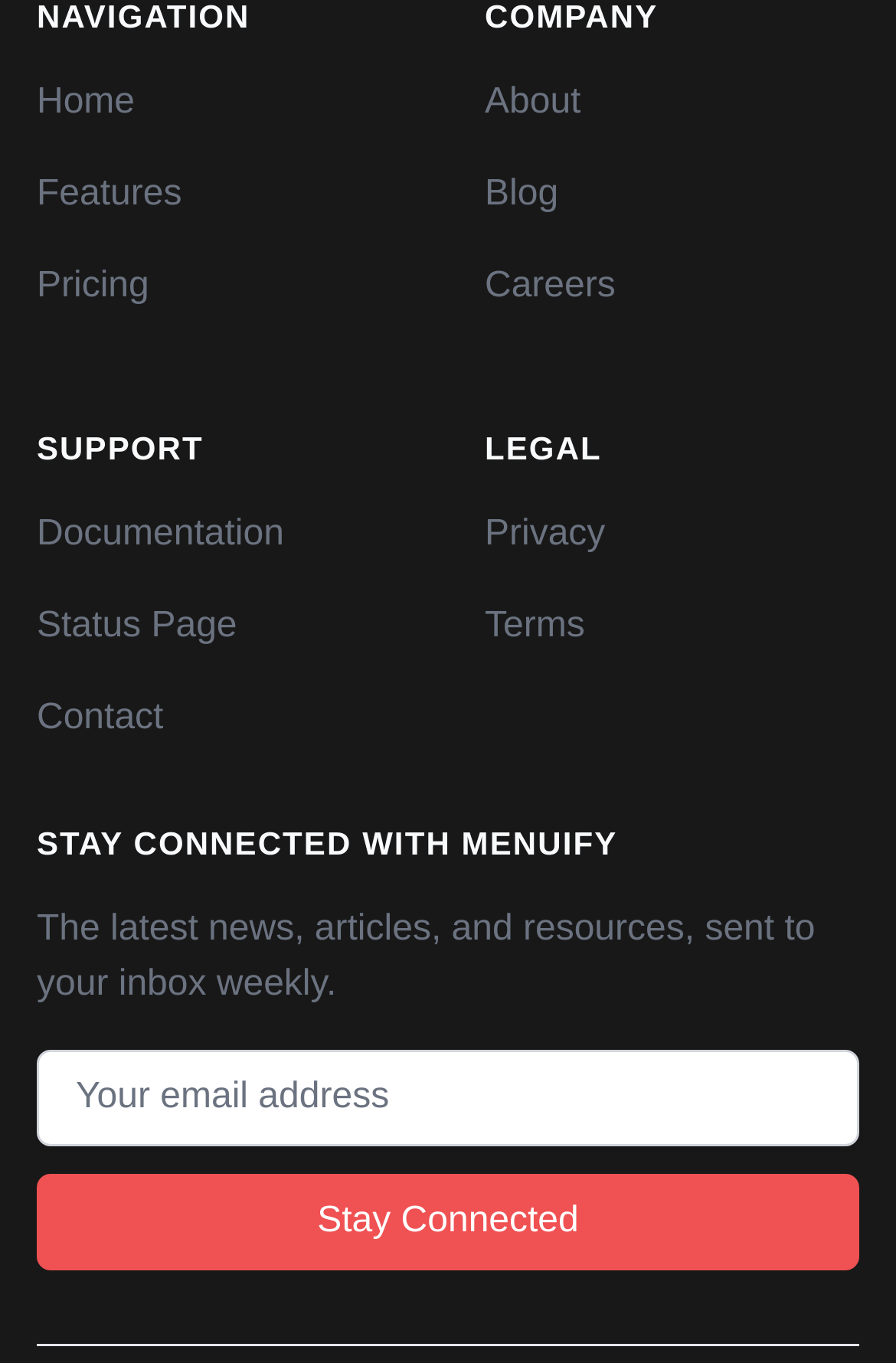Carefully examine the image and provide an in-depth answer to the question: How many sections are in the top navigation?

The top navigation has two distinct sections, separated by a gap in the bounding box coordinates. The first section contains links like 'Home' and 'Pricing', while the second section contains links like 'About' and 'Blog'.